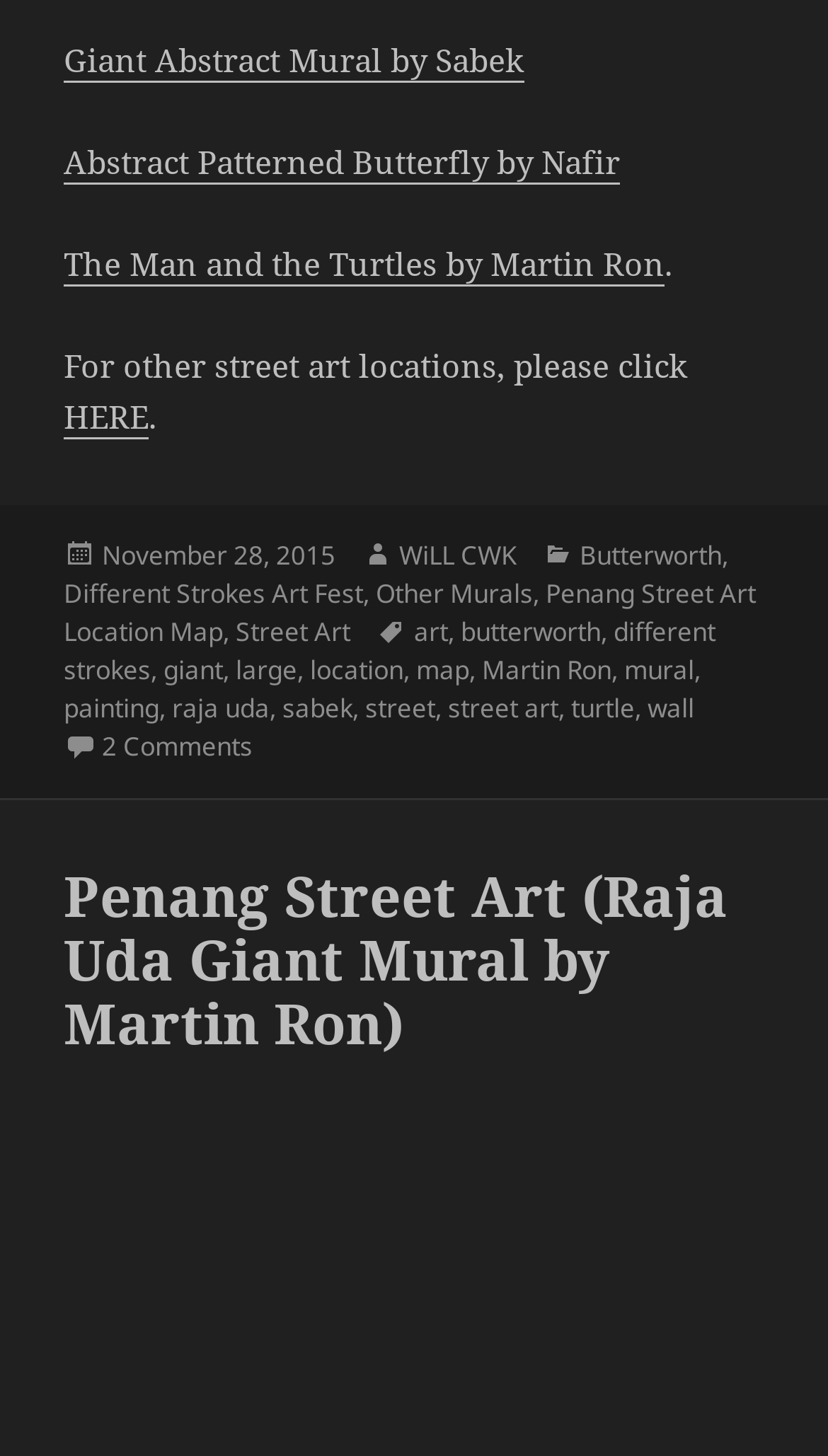What is the date when the post was made?
Based on the visual content, answer with a single word or a brief phrase.

November 28, 2015